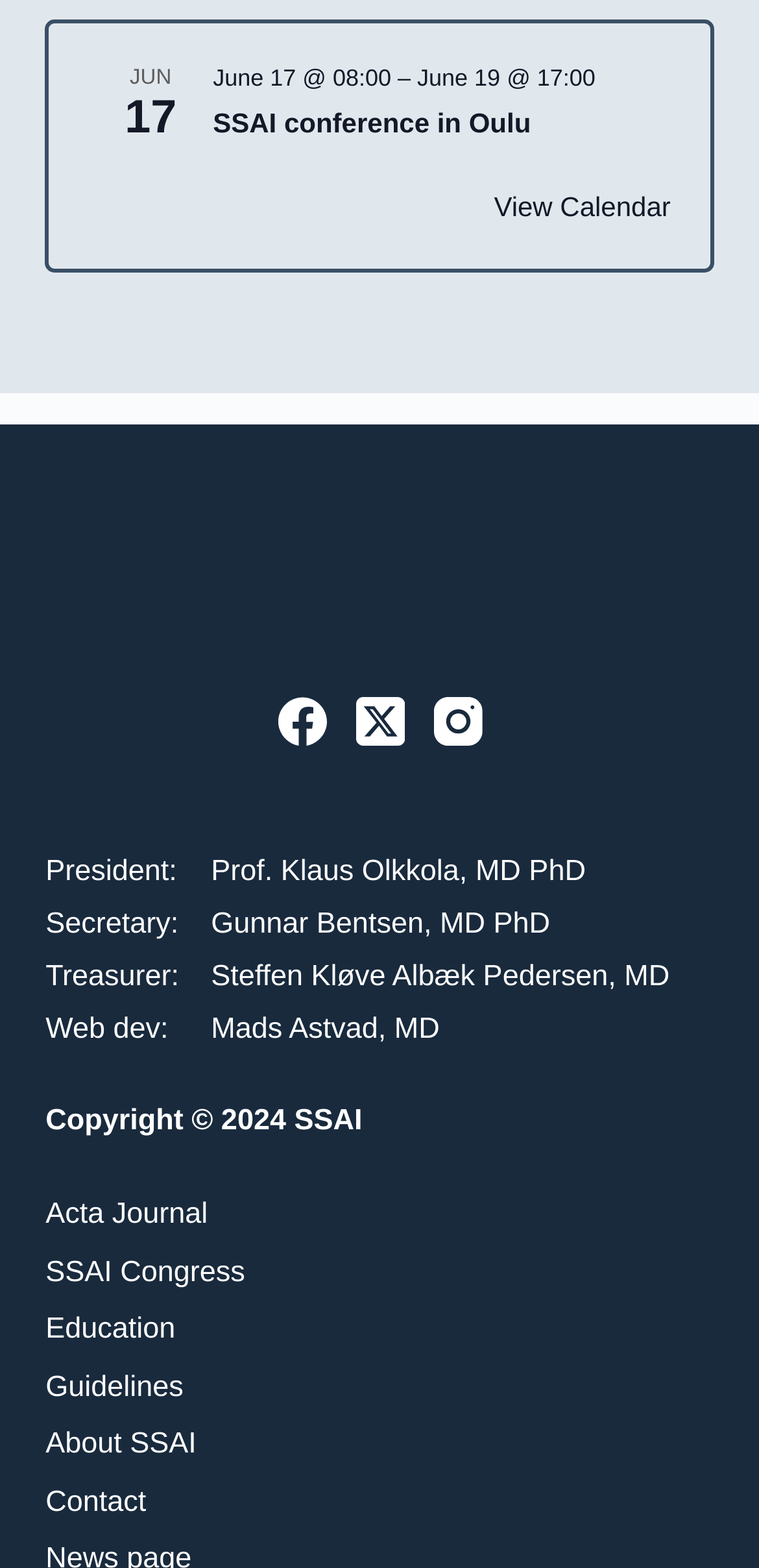Locate the bounding box for the described UI element: "Mads Astvad, MD". Ensure the coordinates are four float numbers between 0 and 1, formatted as [left, top, right, bottom].

[0.278, 0.645, 0.579, 0.666]